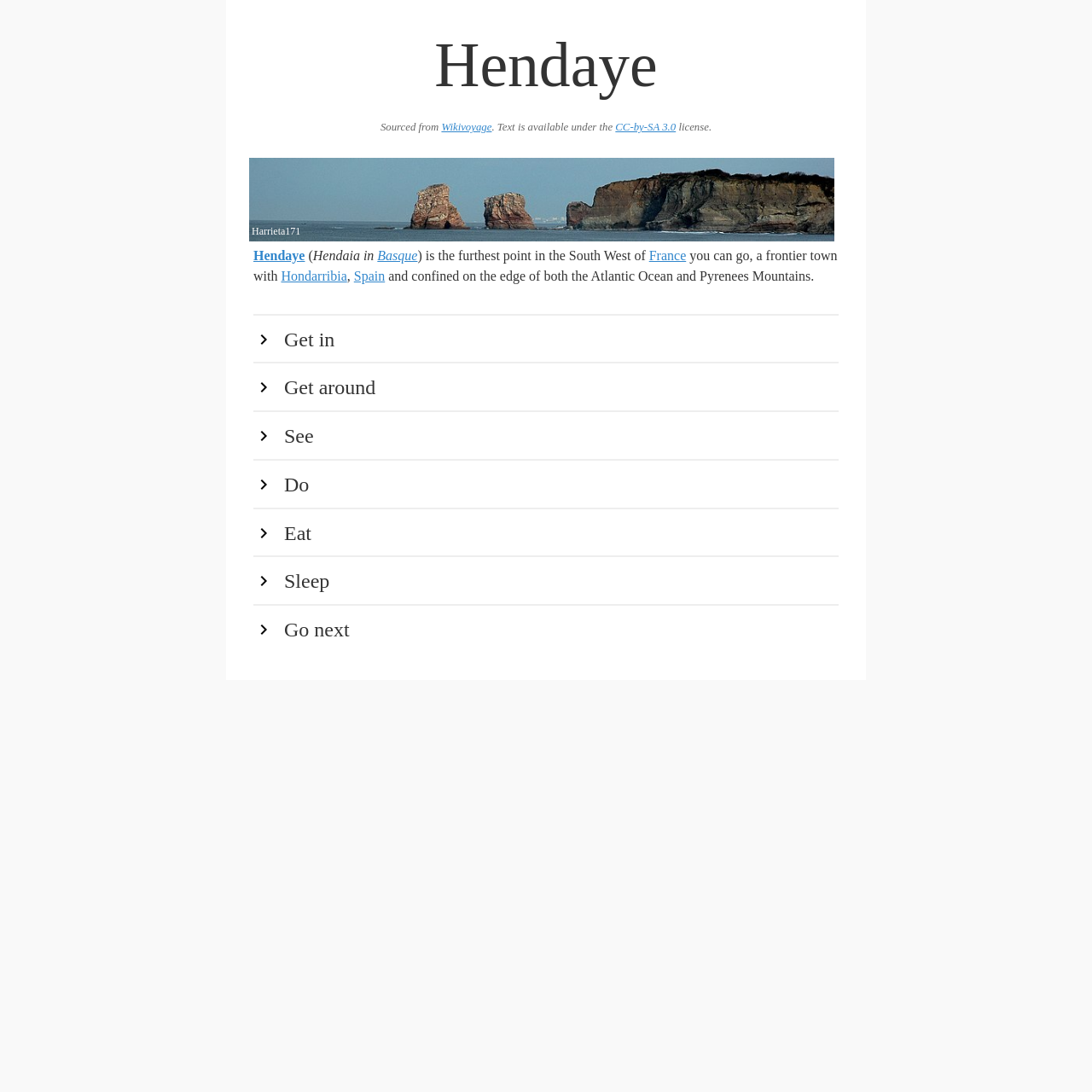Please determine the bounding box coordinates for the UI element described here. Use the format (top-left x, top-left y, bottom-right x, bottom-right y) with values bounded between 0 and 1: Basque

[0.346, 0.227, 0.382, 0.24]